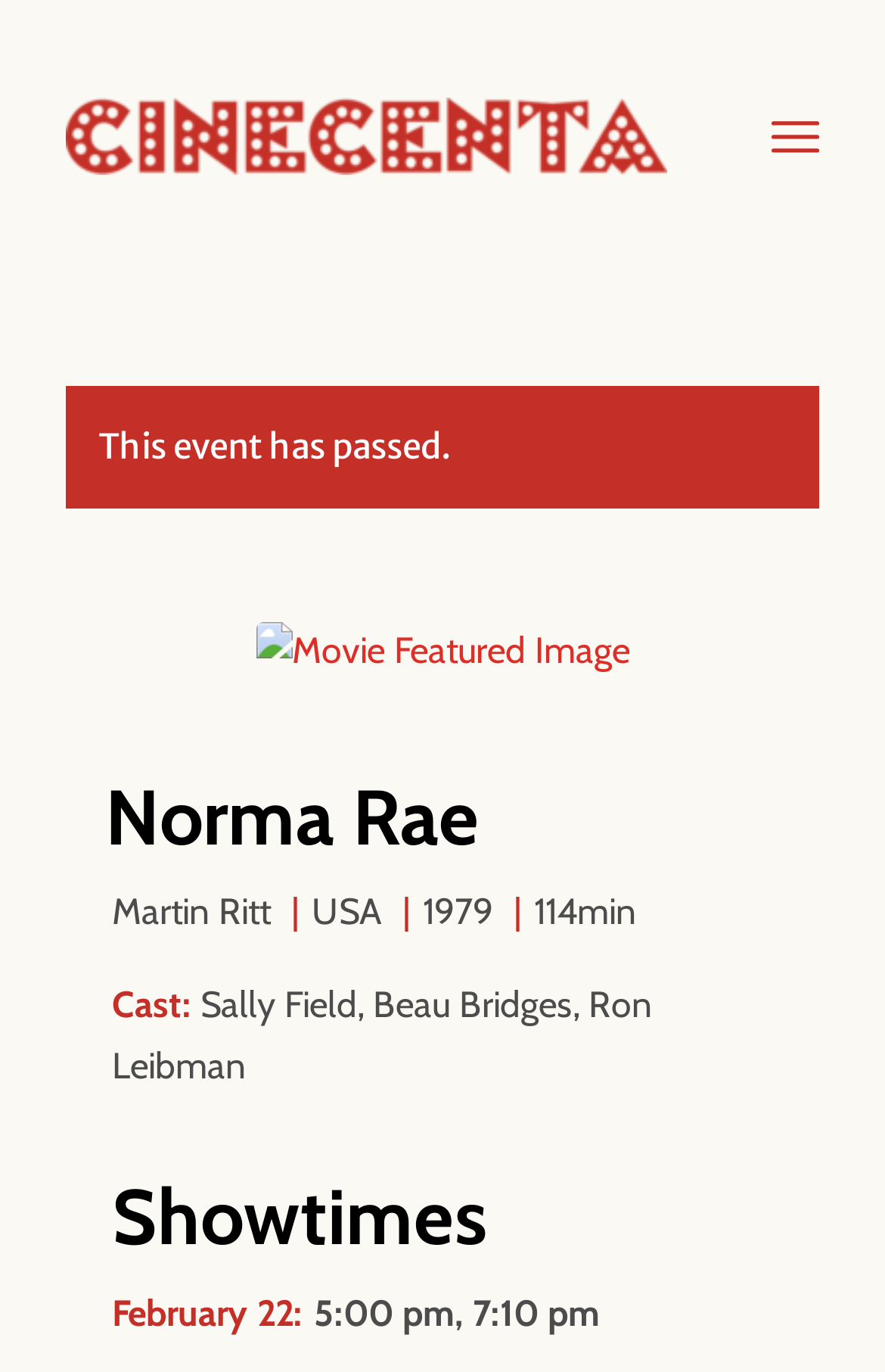Who is the director of the movie?
Answer the question in a detailed and comprehensive manner.

The director's name can be found in the static text element with the text 'Martin Ritt' located below the movie title and above the cast information.